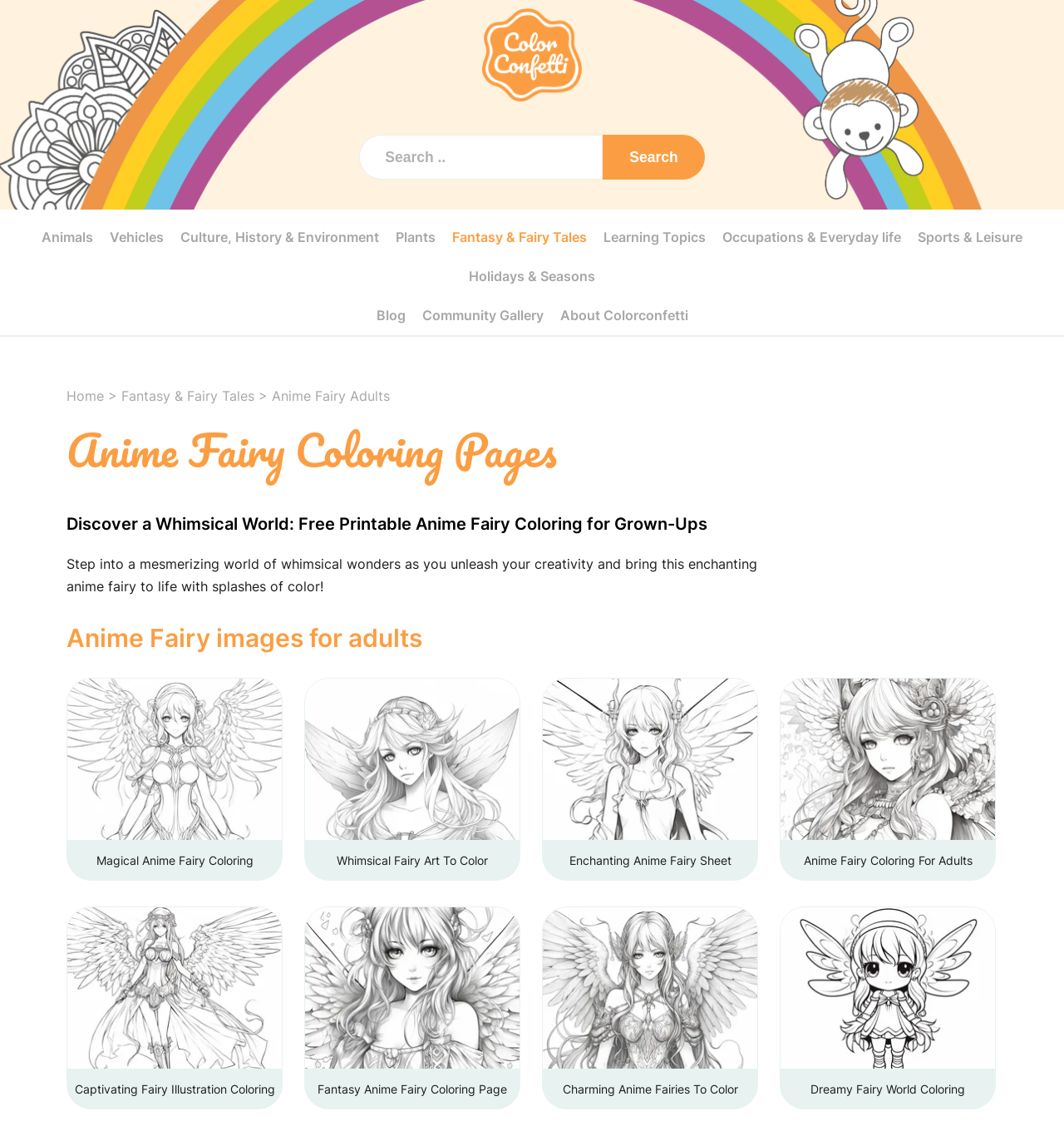Utilize the details in the image to thoroughly answer the following question: What is the theme of the coloring pages?

Based on the webpage content, I can see that the theme of the coloring pages is Anime Fairy, as indicated by the heading 'Anime Fairy Coloring Pages' and the various links and images related to anime fairy coloring.